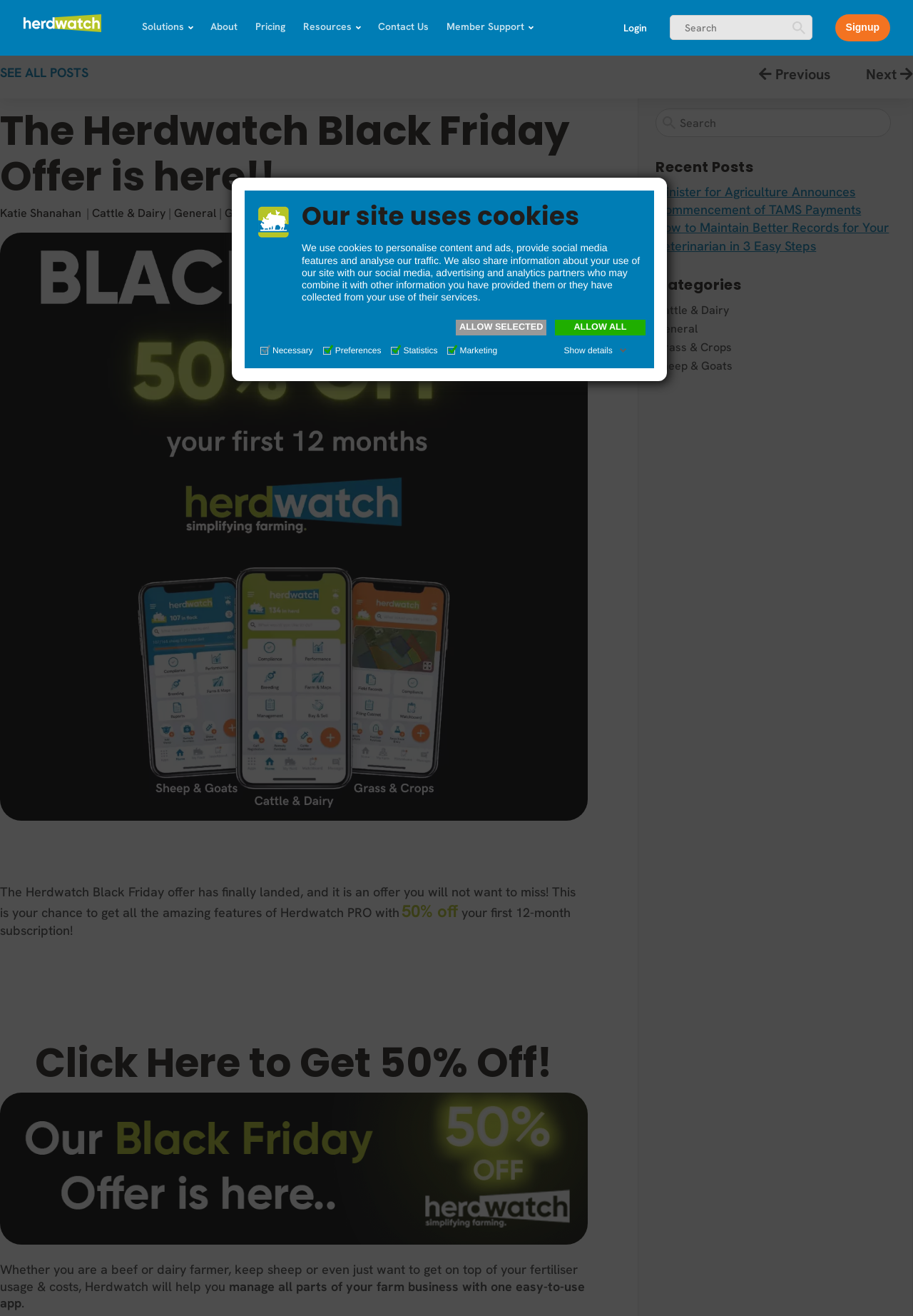Determine the bounding box coordinates of the section to be clicked to follow the instruction: "Click on the 'SEE ALL POSTS' link". The coordinates should be given as four float numbers between 0 and 1, formatted as [left, top, right, bottom].

[0.0, 0.049, 0.097, 0.064]